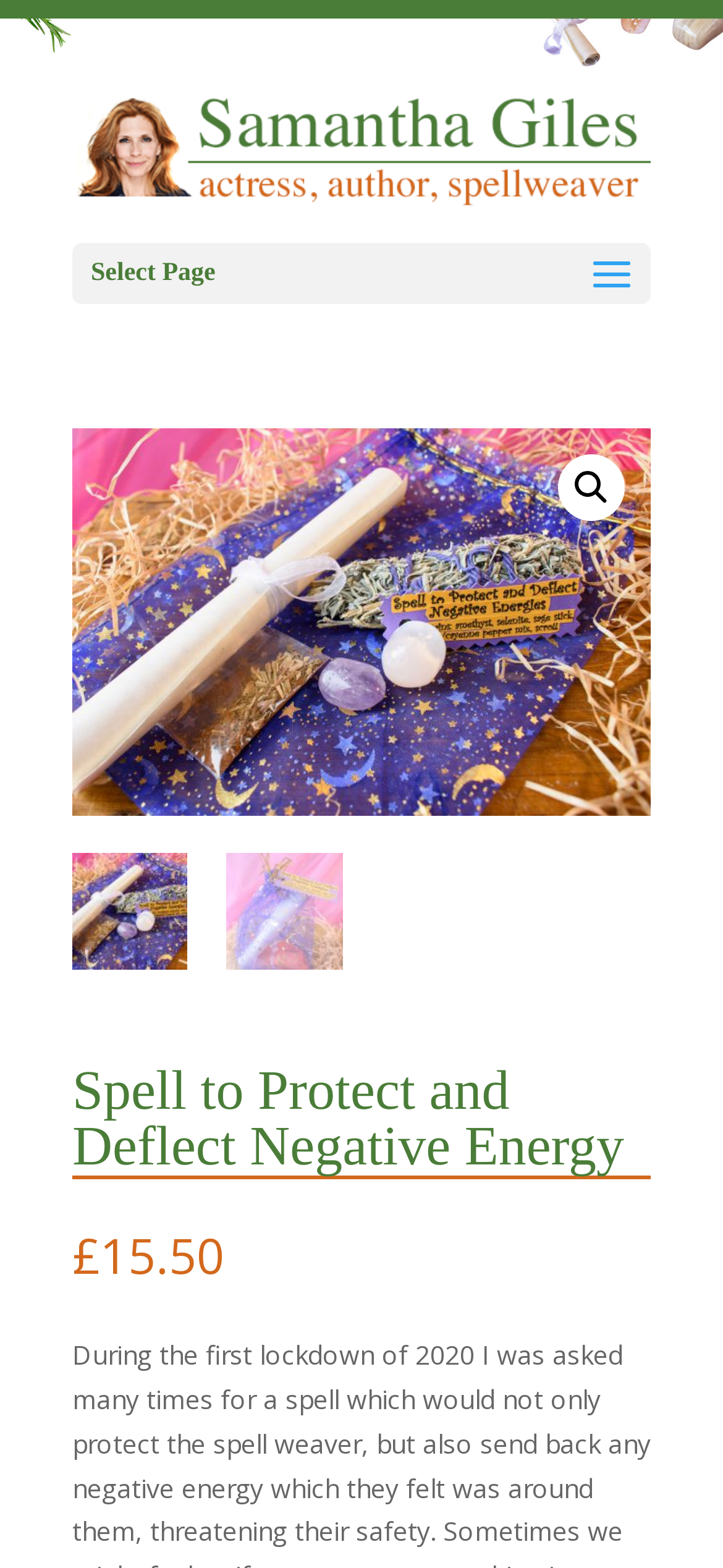What is the price of the package? Based on the screenshot, please respond with a single word or phrase.

£15.50